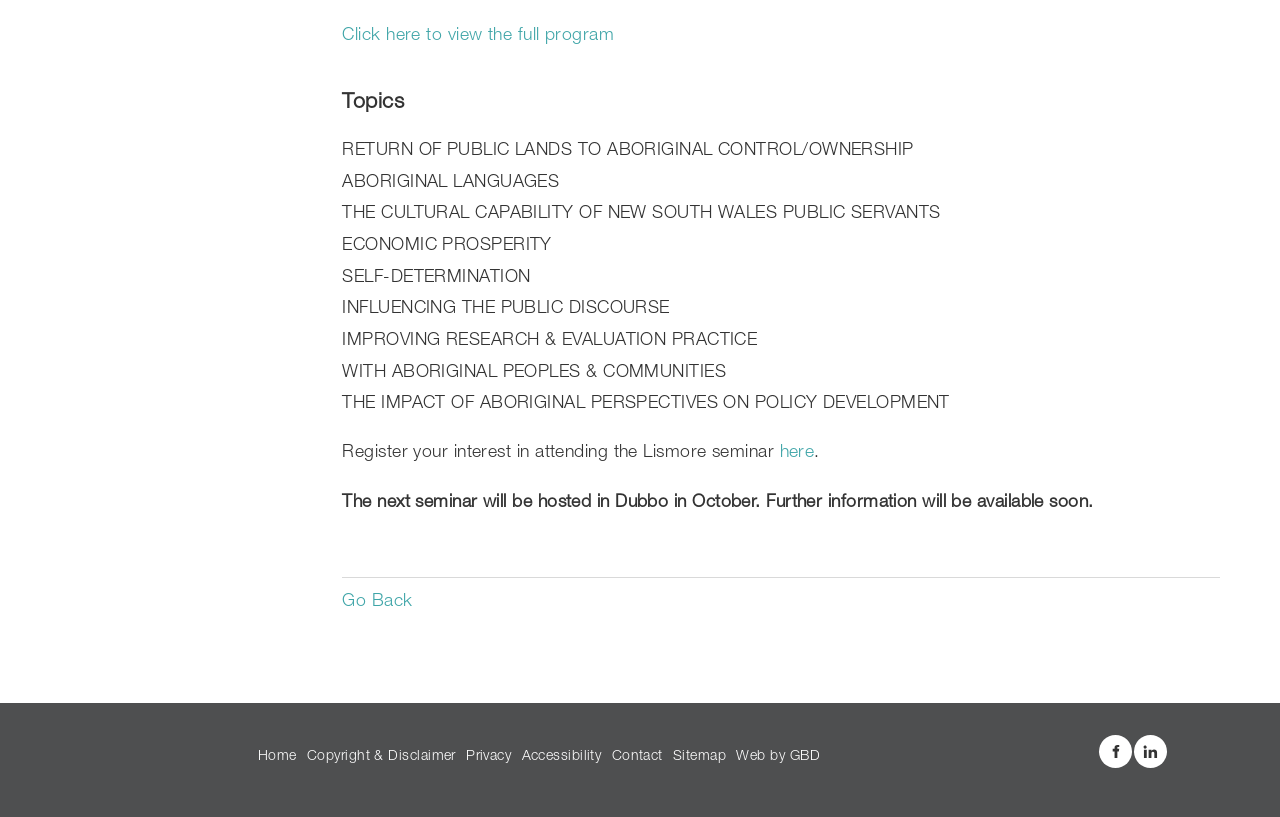Find the bounding box coordinates for the area that should be clicked to accomplish the instruction: "Click to view the full program".

[0.267, 0.033, 0.48, 0.055]